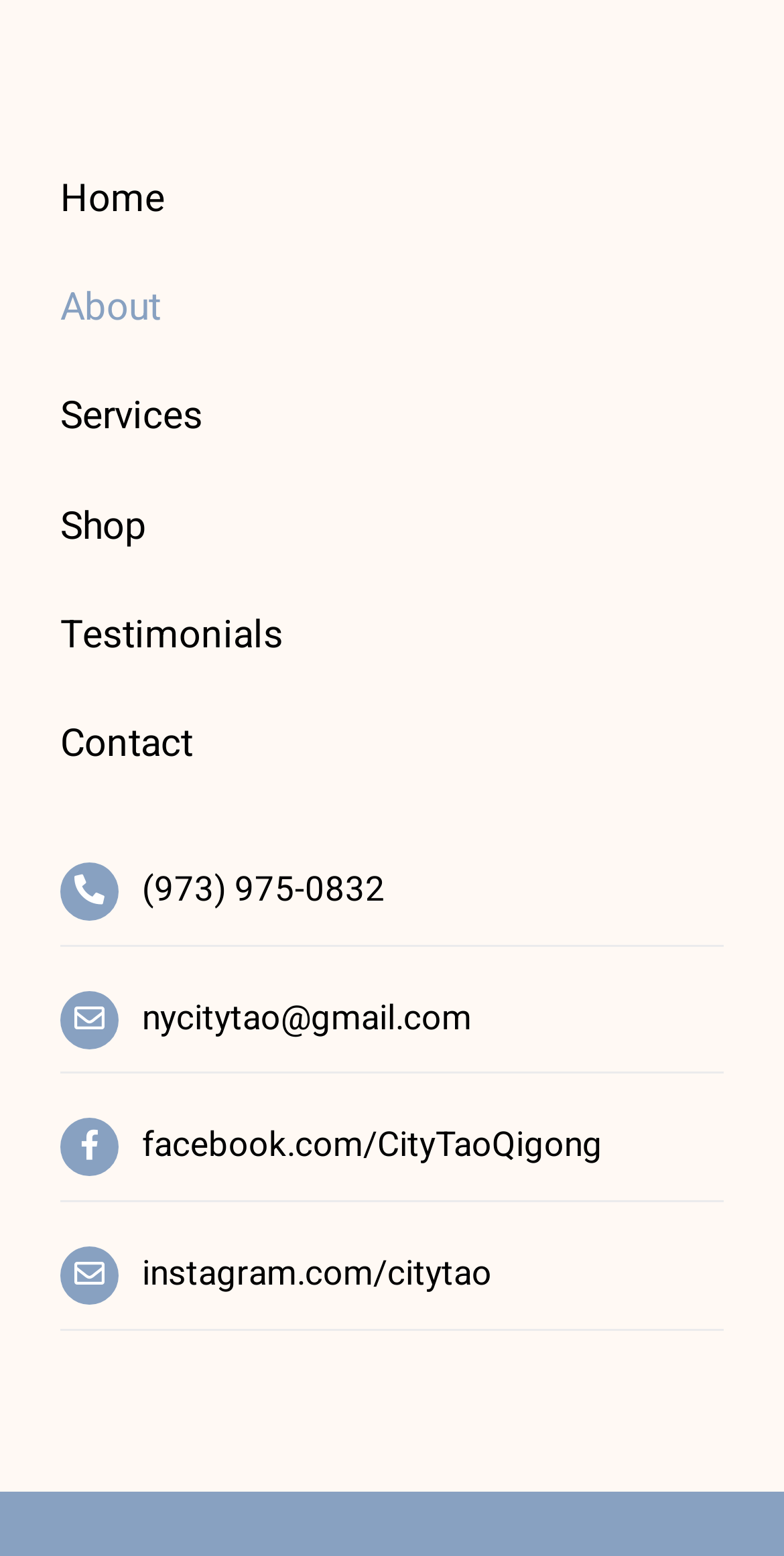What is the topmost menu item?
Using the screenshot, give a one-word or short phrase answer.

Home